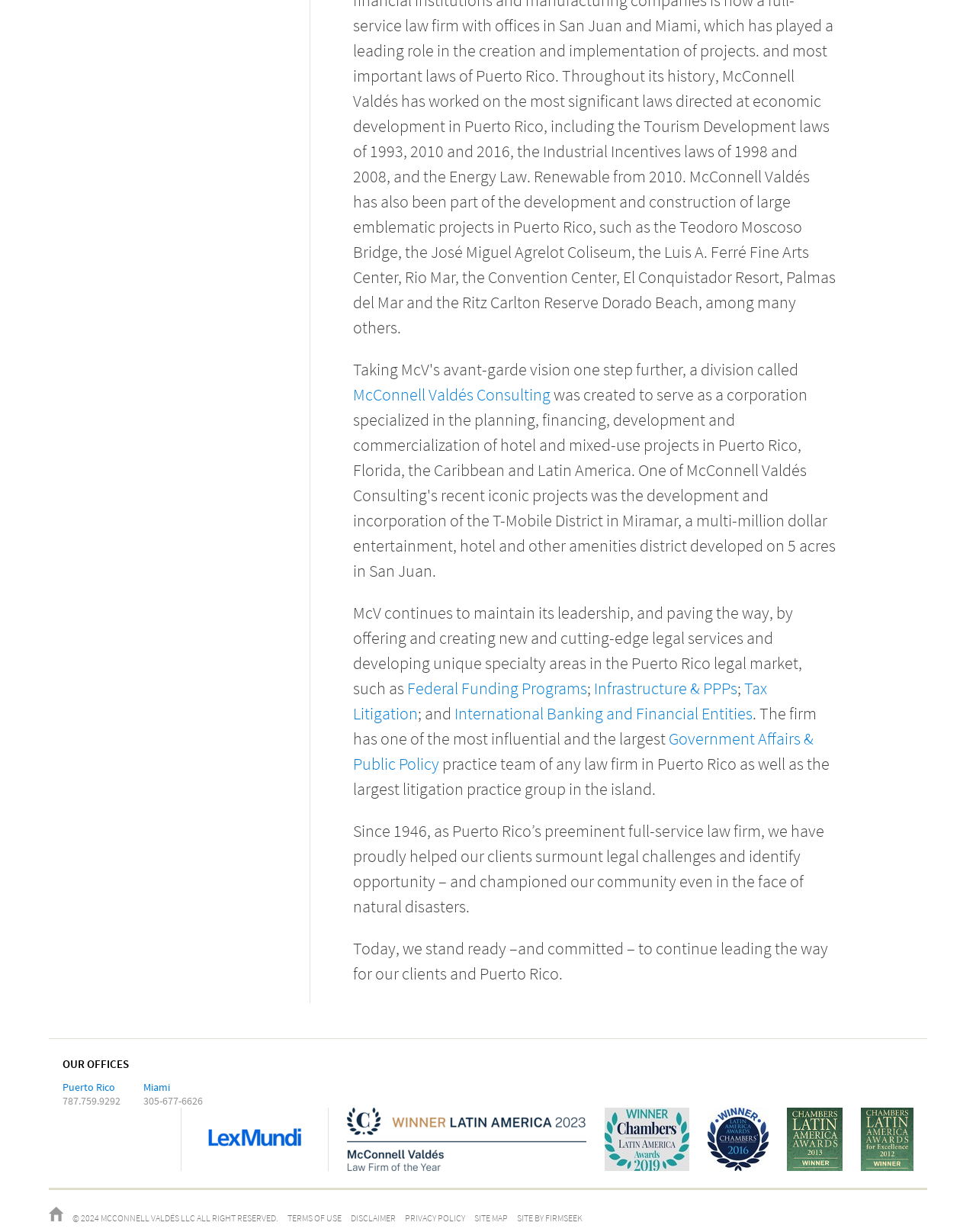Please find the bounding box for the UI component described as follows: "Site Map".

[0.486, 0.982, 0.52, 0.993]